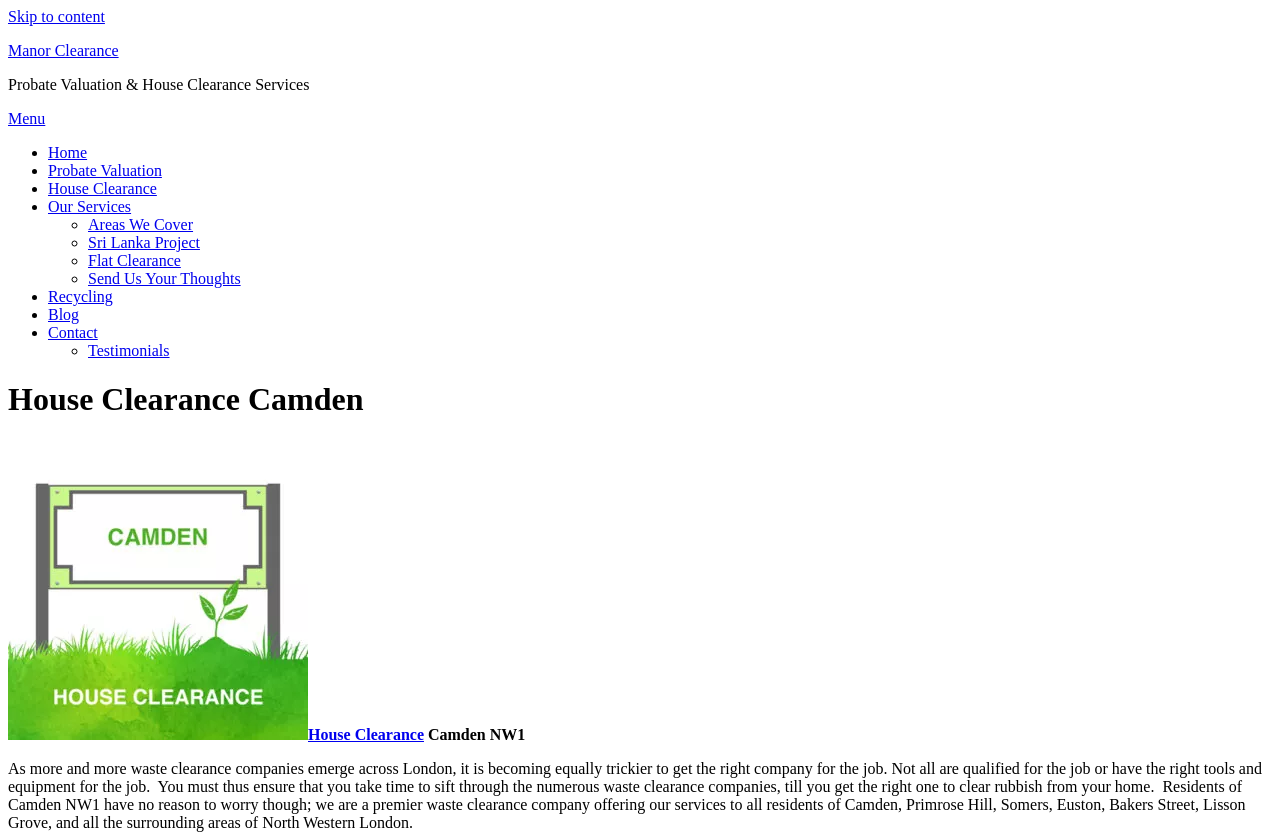What is the location of the 'House Clearance Camden' service?
Please give a detailed answer to the question using the information shown in the image.

The location of the 'House Clearance Camden' service is obtained from the text, which states that the service is available in Camden NW1 and surrounding areas of North Western London.